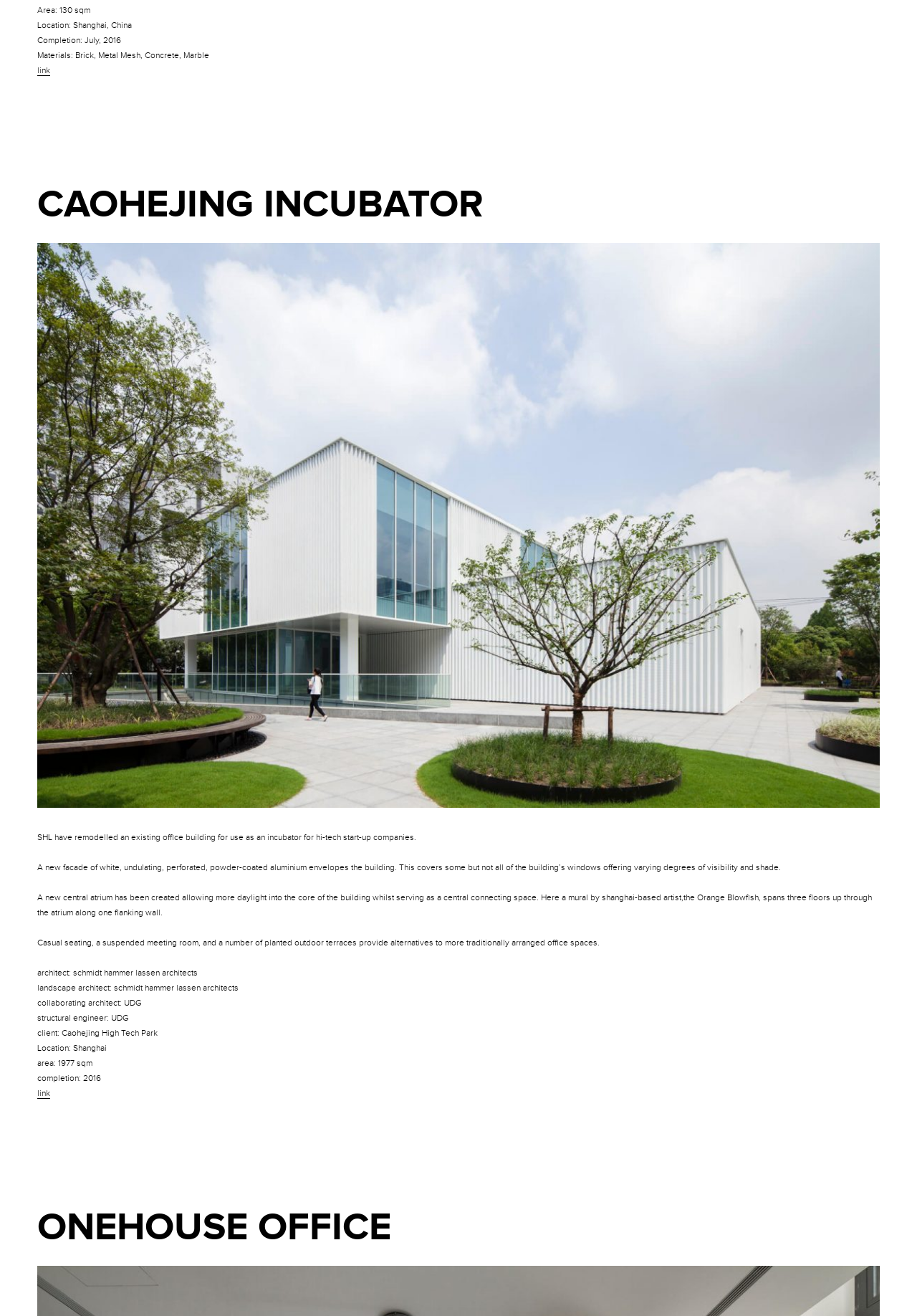Provide a one-word or short-phrase answer to the question:
What is the completion year of the Caohejing Incubator?

2016